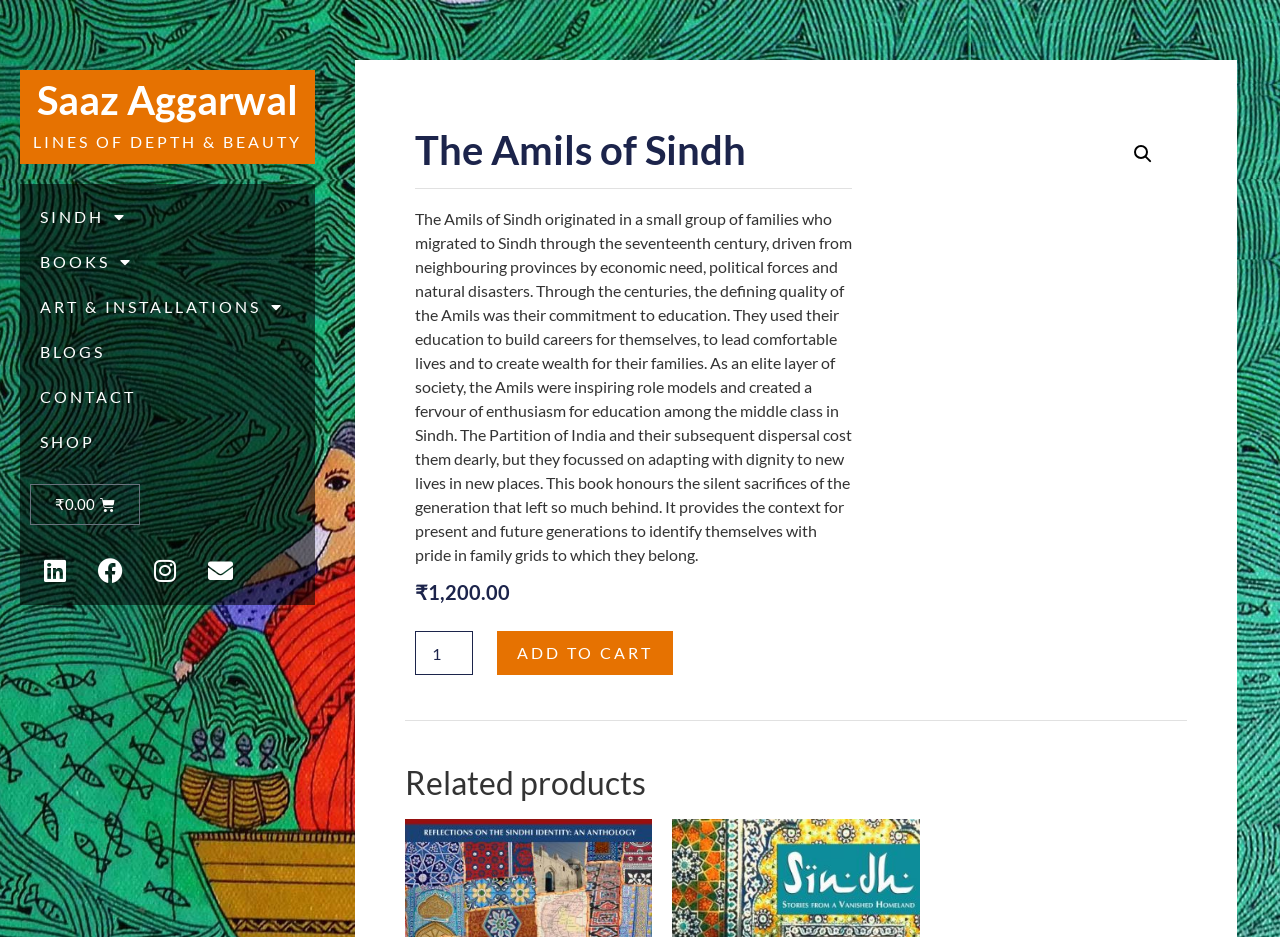Locate the bounding box for the described UI element: "Instagram". Ensure the coordinates are four float numbers between 0 and 1, formatted as [left, top, right, bottom].

[0.109, 0.582, 0.148, 0.635]